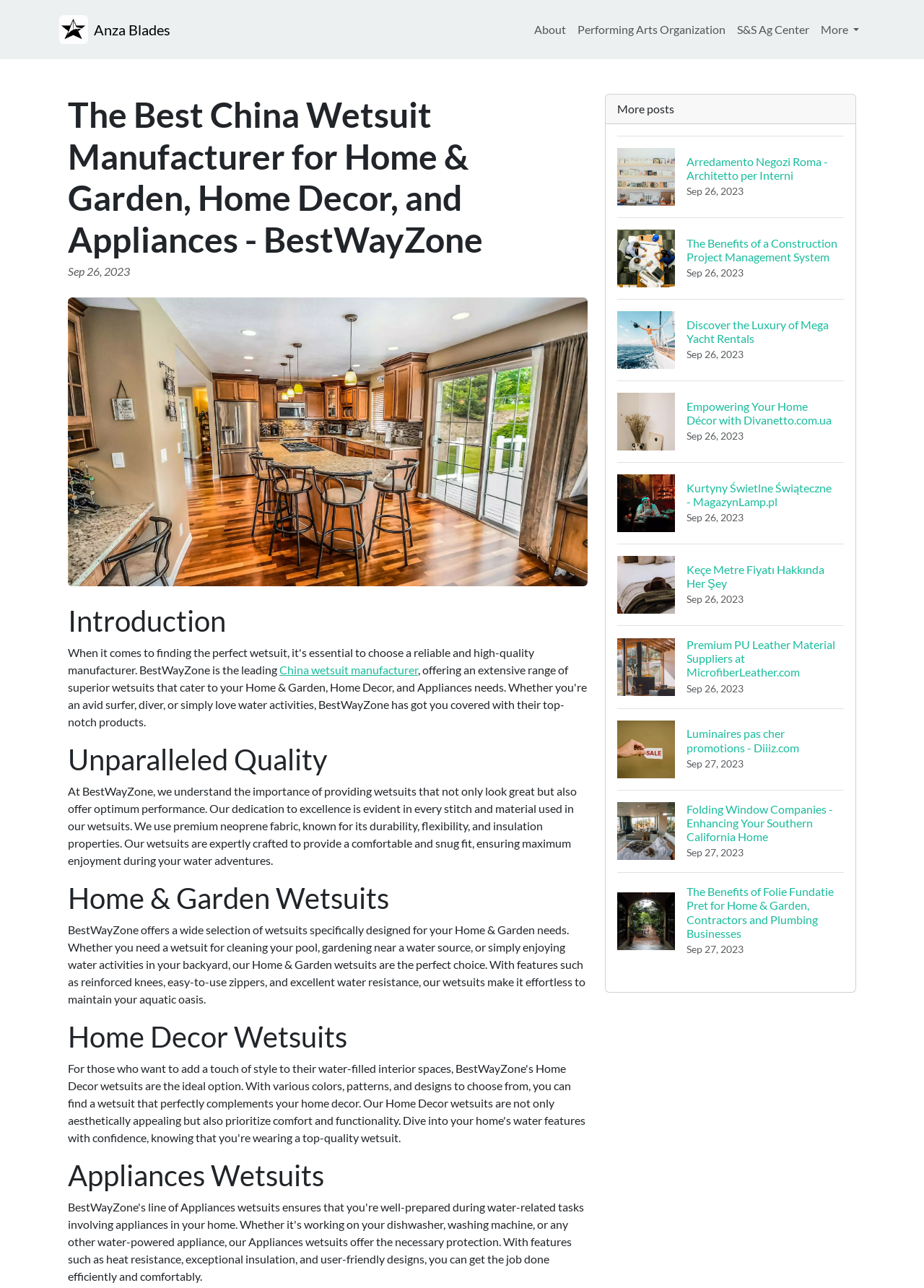What is the material used in BestWayZone's wetsuits?
Using the image, answer in one word or phrase.

Premium neoprene fabric